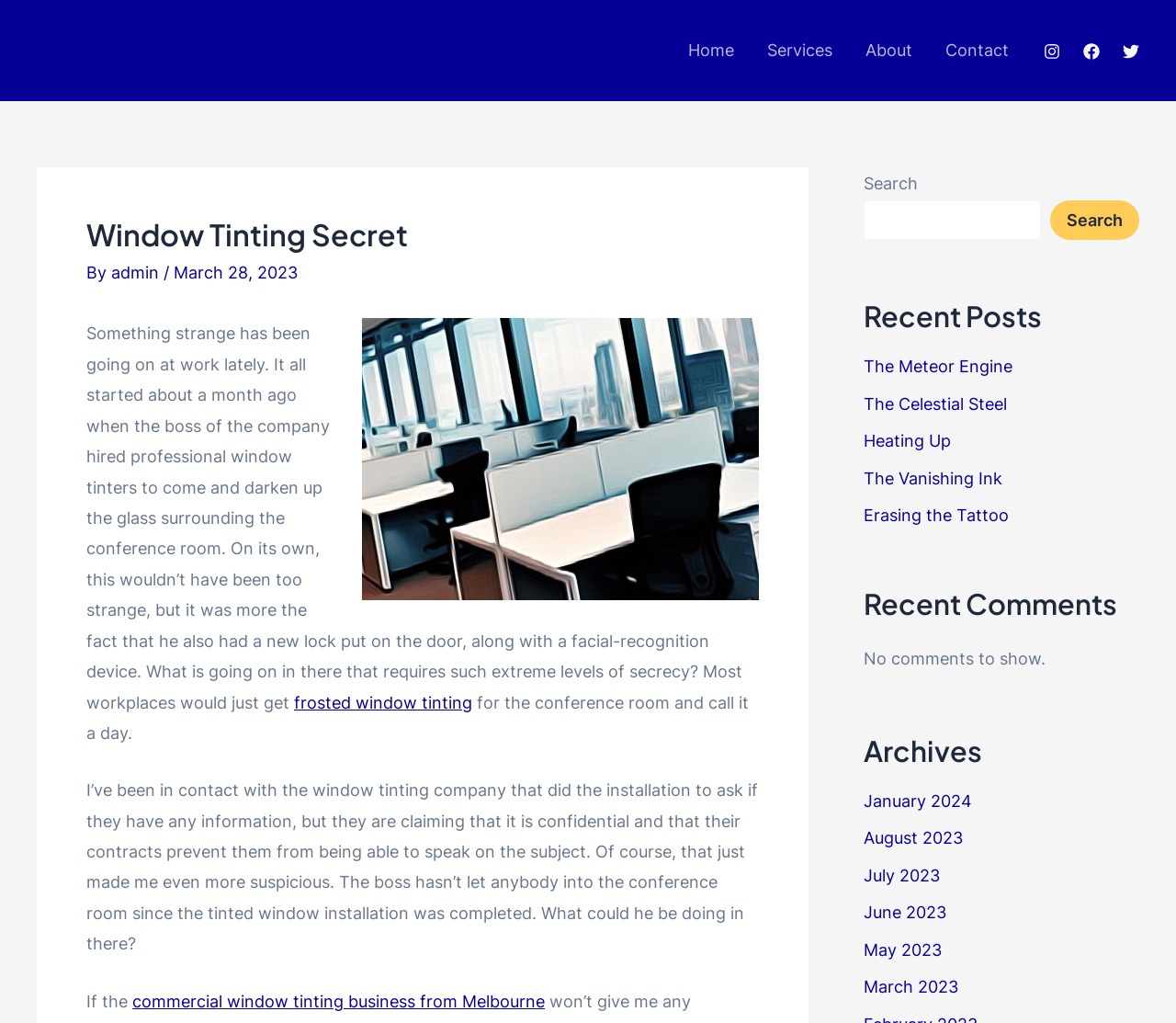Can you identify the bounding box coordinates of the clickable region needed to carry out this instruction: 'Visit the Services page'? The coordinates should be four float numbers within the range of 0 to 1, stated as [left, top, right, bottom].

[0.638, 0.0, 0.722, 0.099]